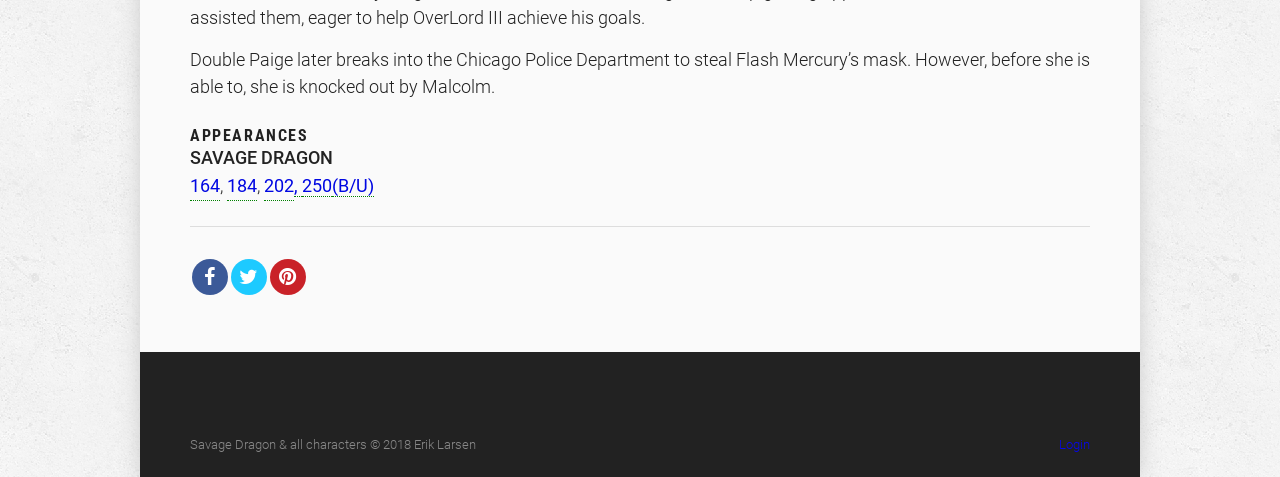Utilize the information from the image to answer the question in detail:
What is the position of the 'Login' link?

I found a link element with the text 'Login' and its bounding box coordinates are [0.827, 0.916, 0.852, 0.947] which suggests that the 'Login' link is located at the bottom right of the webpage.